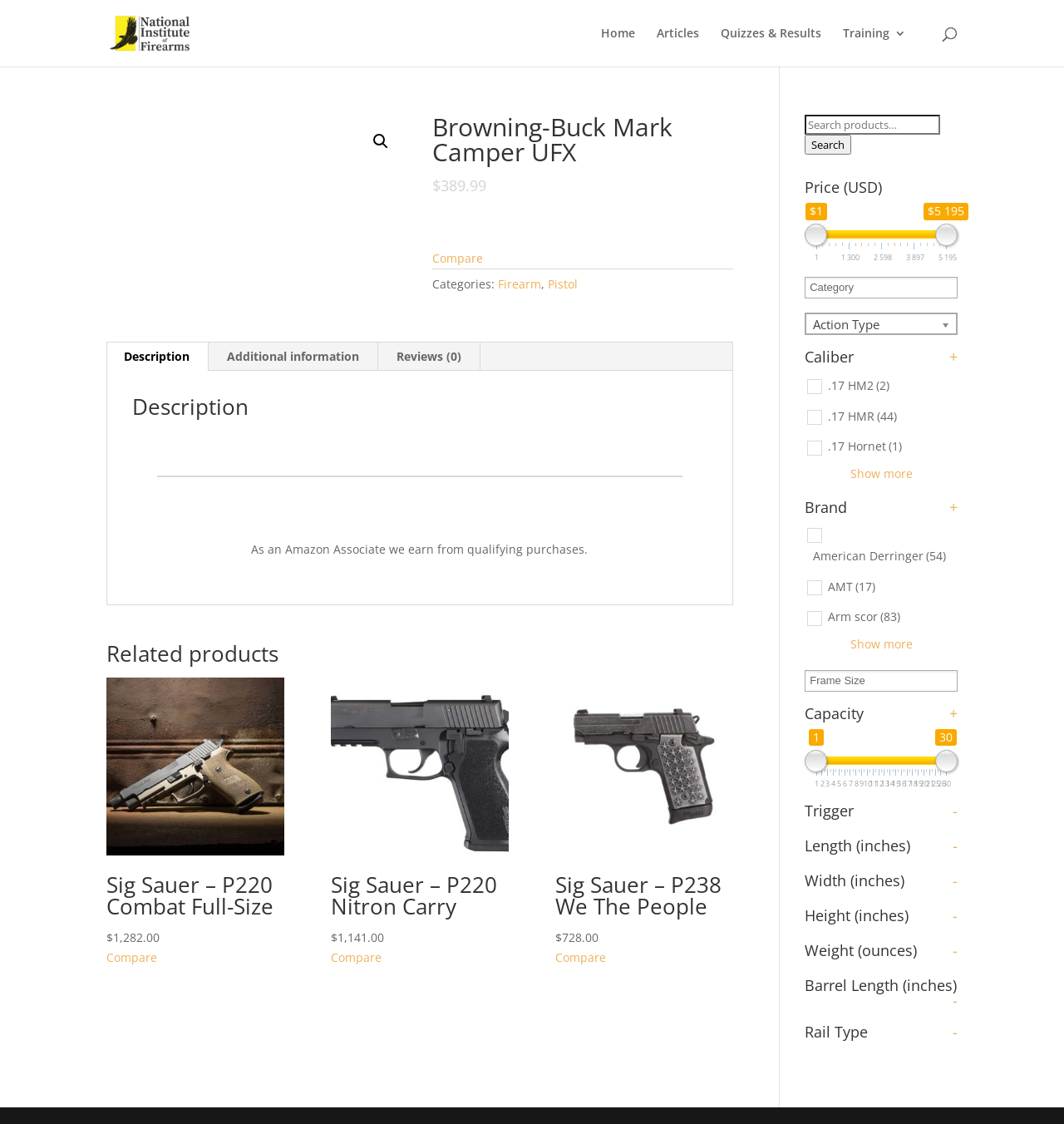Locate the bounding box coordinates of the clickable region to complete the following instruction: "Search for a product."

[0.756, 0.102, 0.884, 0.12]